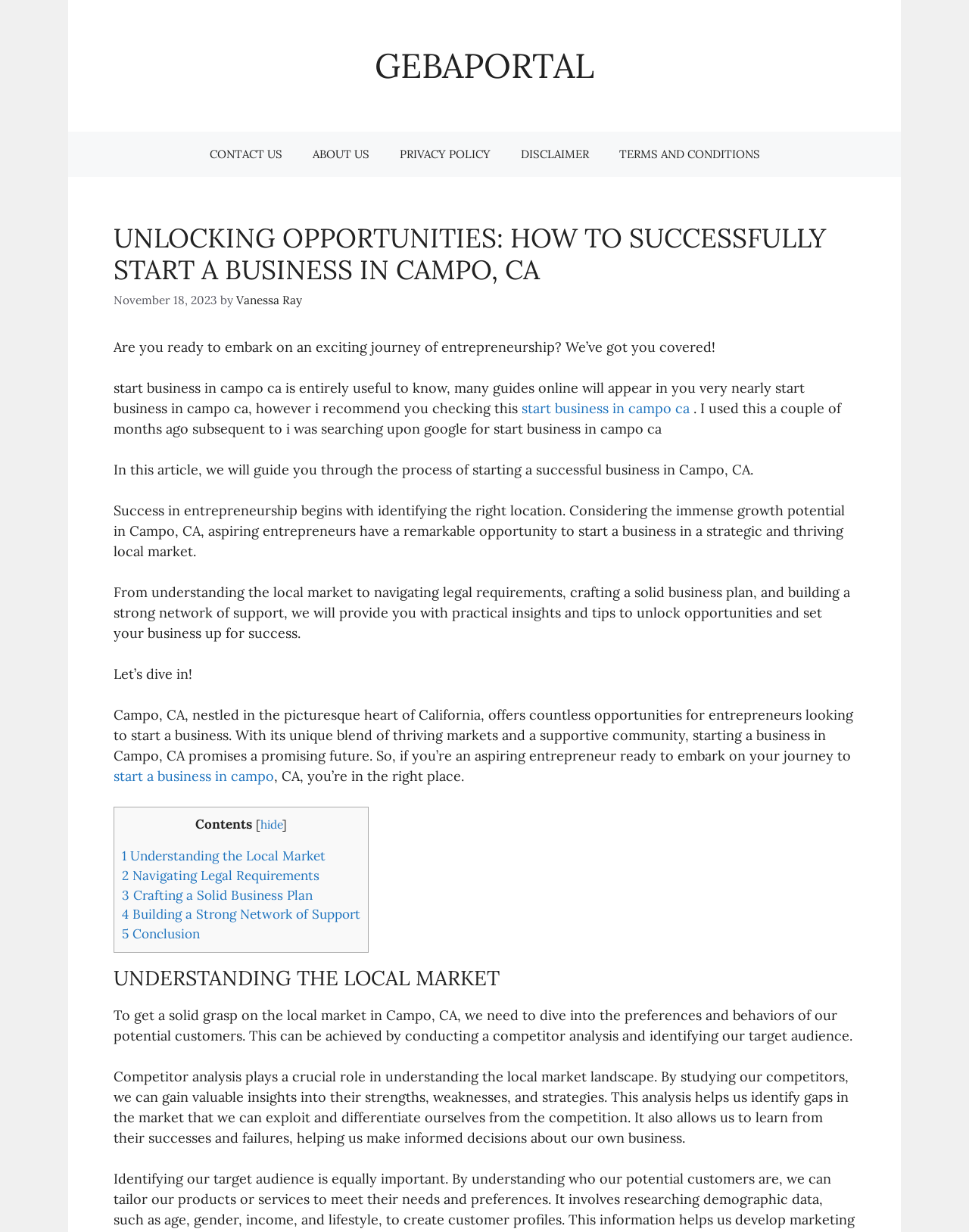Kindly provide the bounding box coordinates of the section you need to click on to fulfill the given instruction: "Click the 'GEBAPORTAL' link".

[0.387, 0.036, 0.613, 0.071]